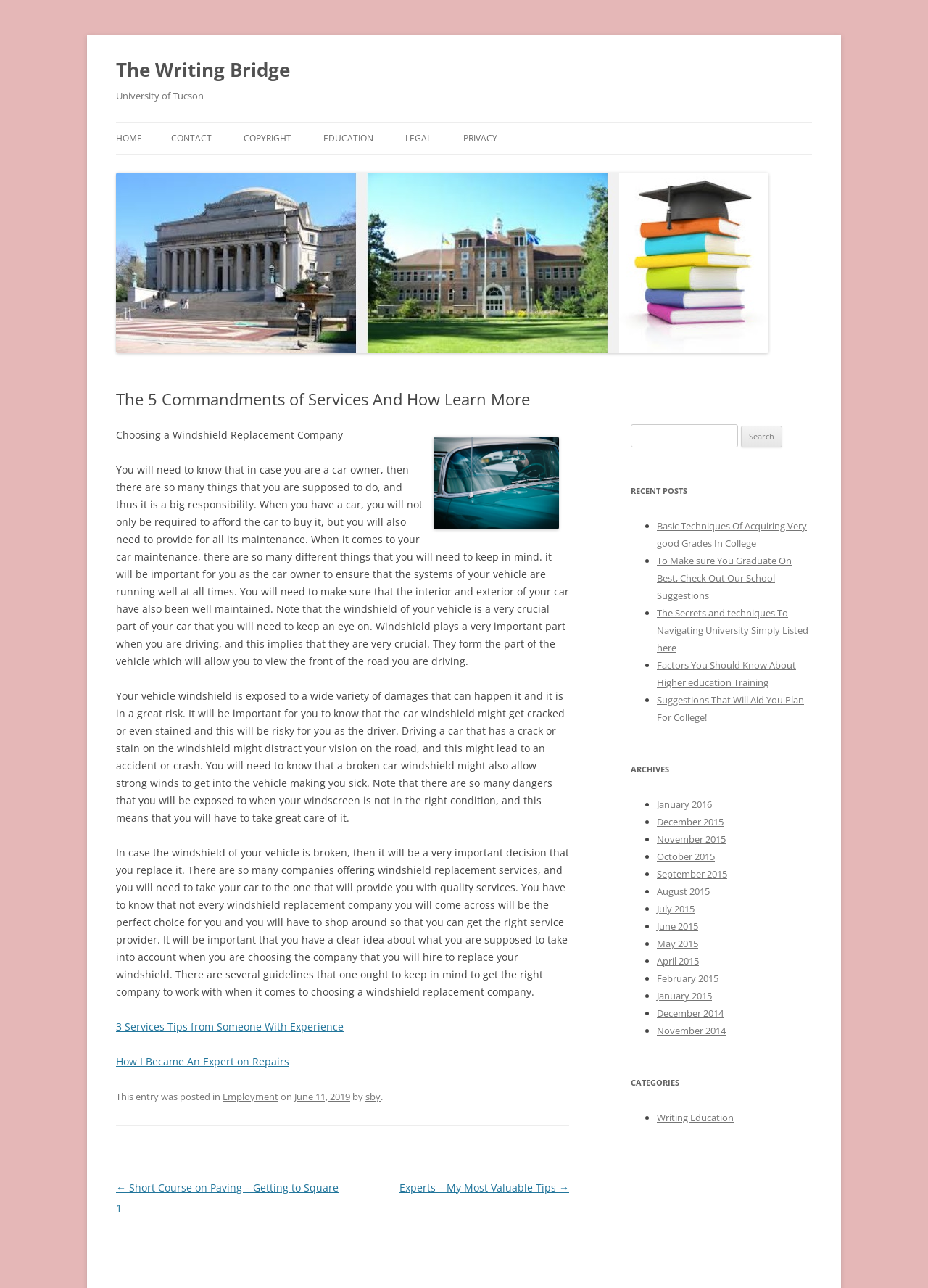Locate the bounding box coordinates of the element I should click to achieve the following instruction: "Search for something".

[0.68, 0.33, 0.795, 0.348]